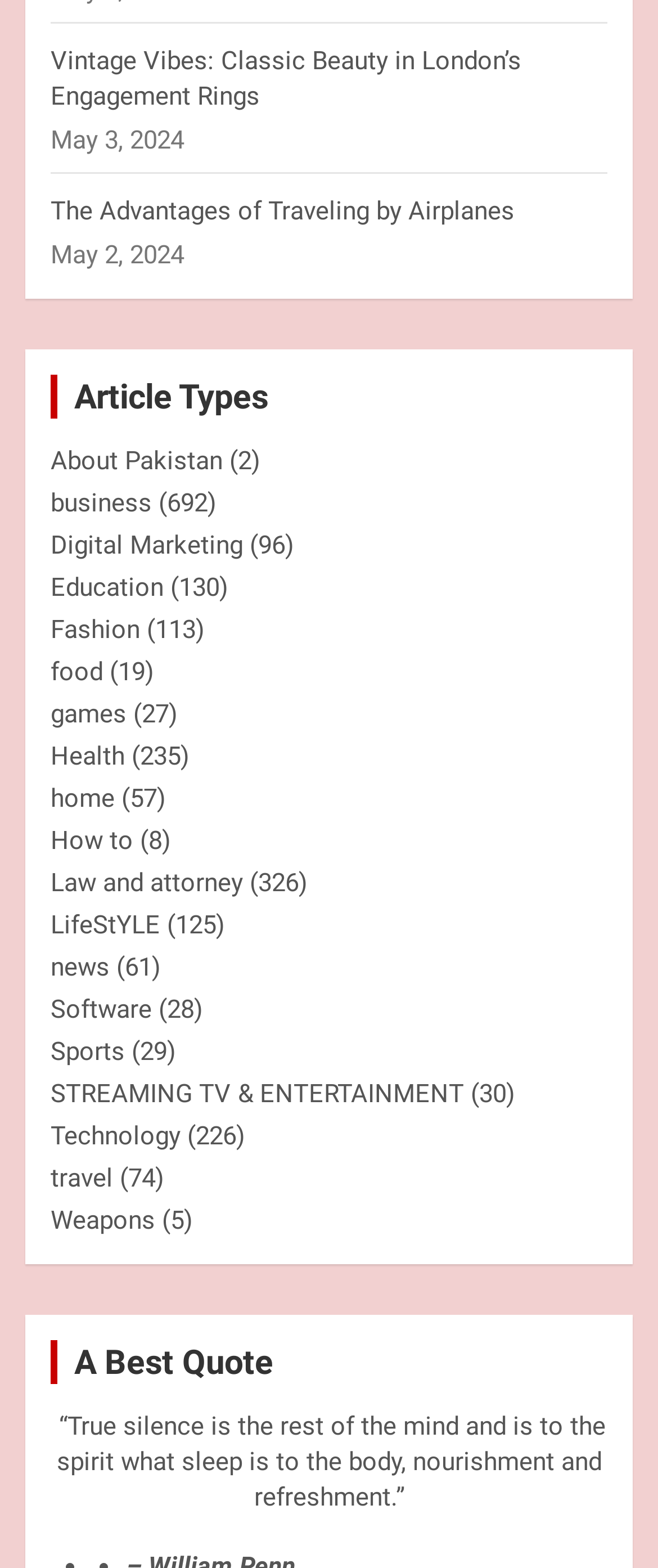Use a single word or phrase to answer the following:
How many article types are listed?

20